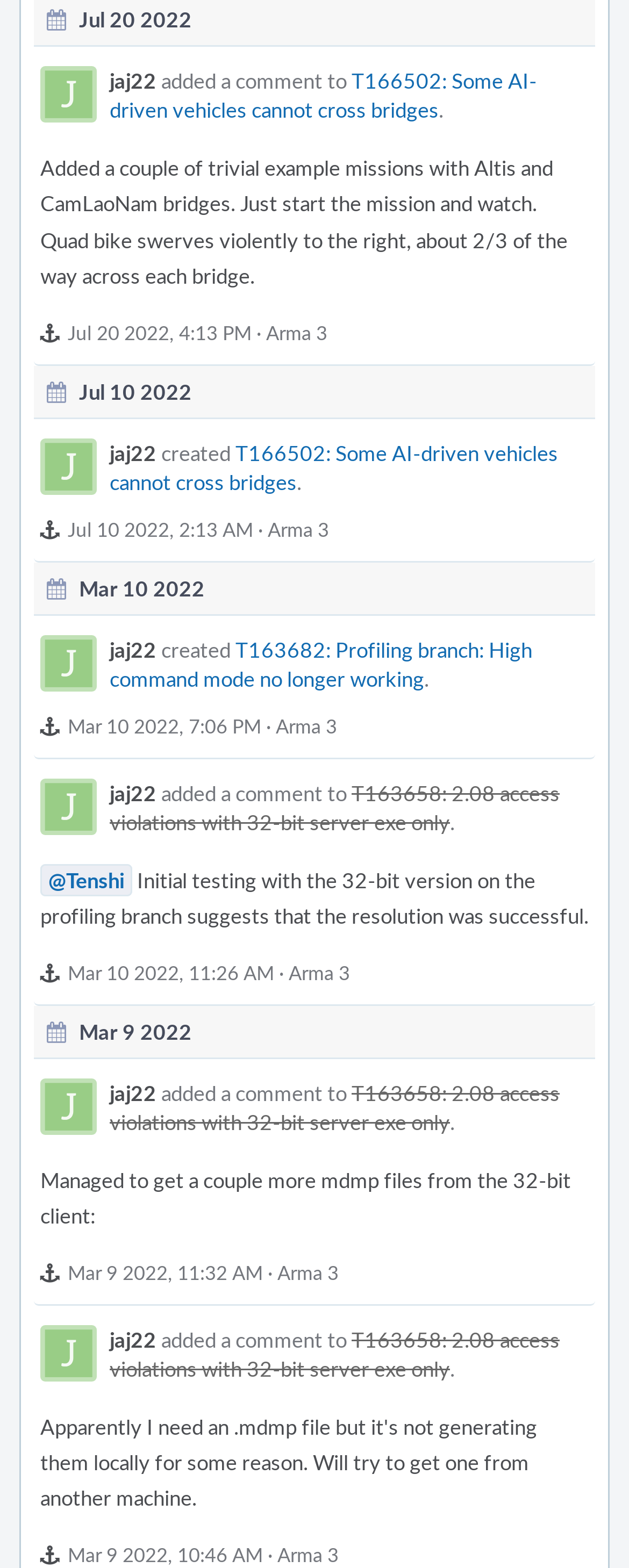Please locate the bounding box coordinates of the element that should be clicked to complete the given instruction: "Read comment by @Tenshi".

[0.064, 0.552, 0.936, 0.593]